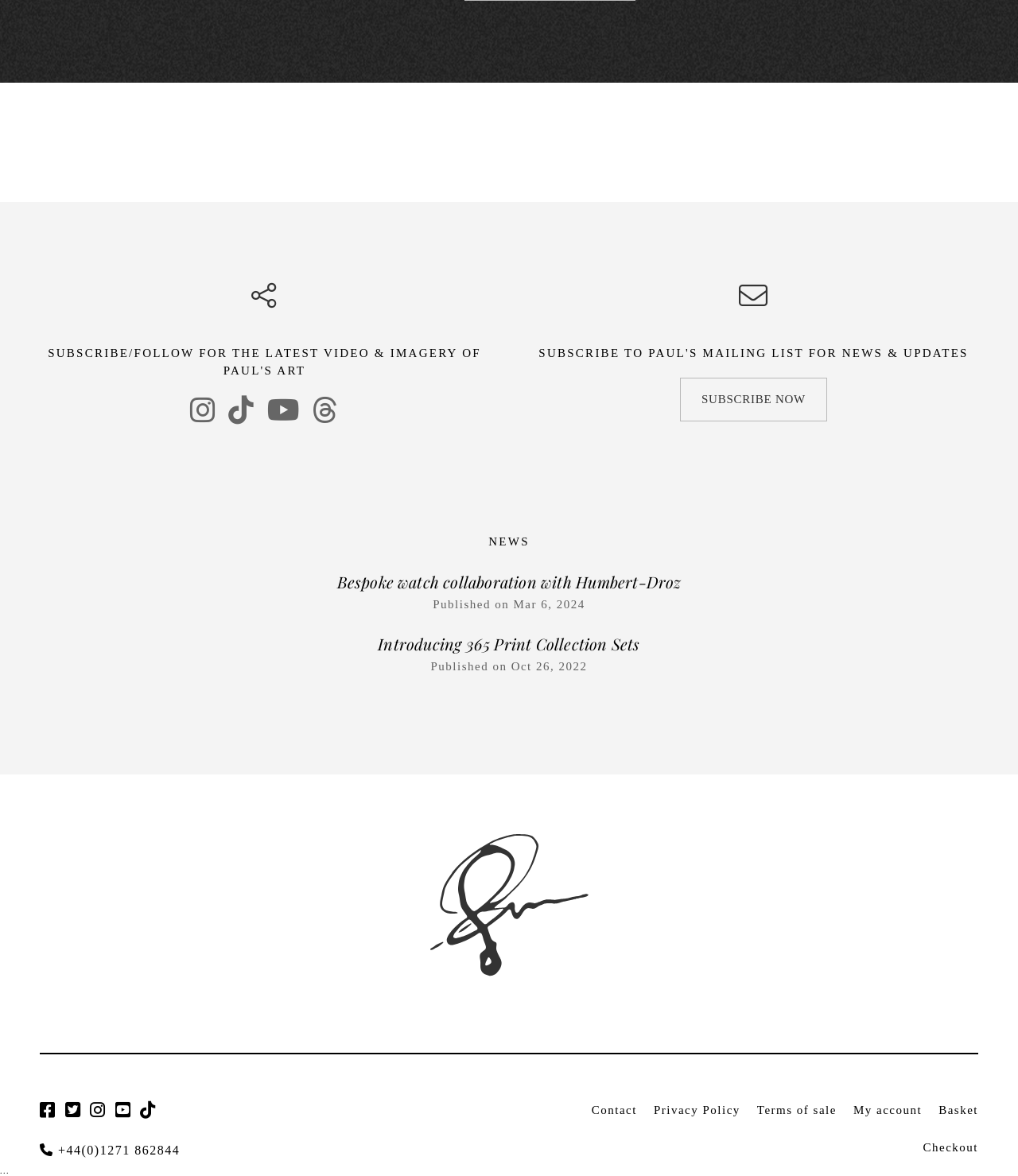What social media platforms can Paul be found on?
Using the image, provide a concise answer in one word or a short phrase.

Instagram, YouTube, TikTok, Twitter